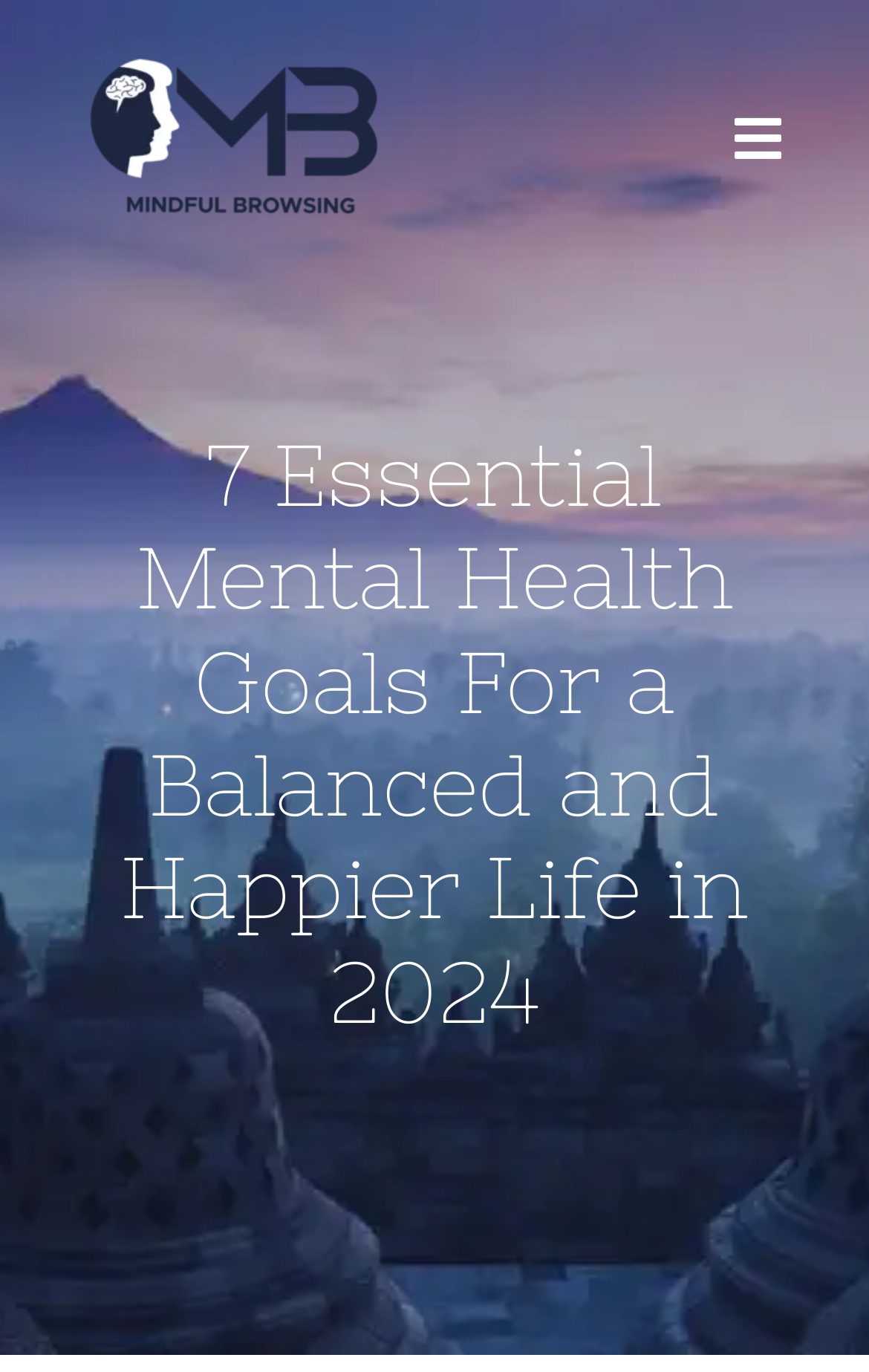Return the bounding box coordinates of the UI element that corresponds to this description: "alt="Mindful Browsing Logo"". The coordinates must be given as four float numbers in the range of 0 and 1, [left, top, right, bottom].

[0.077, 0.028, 0.461, 0.06]